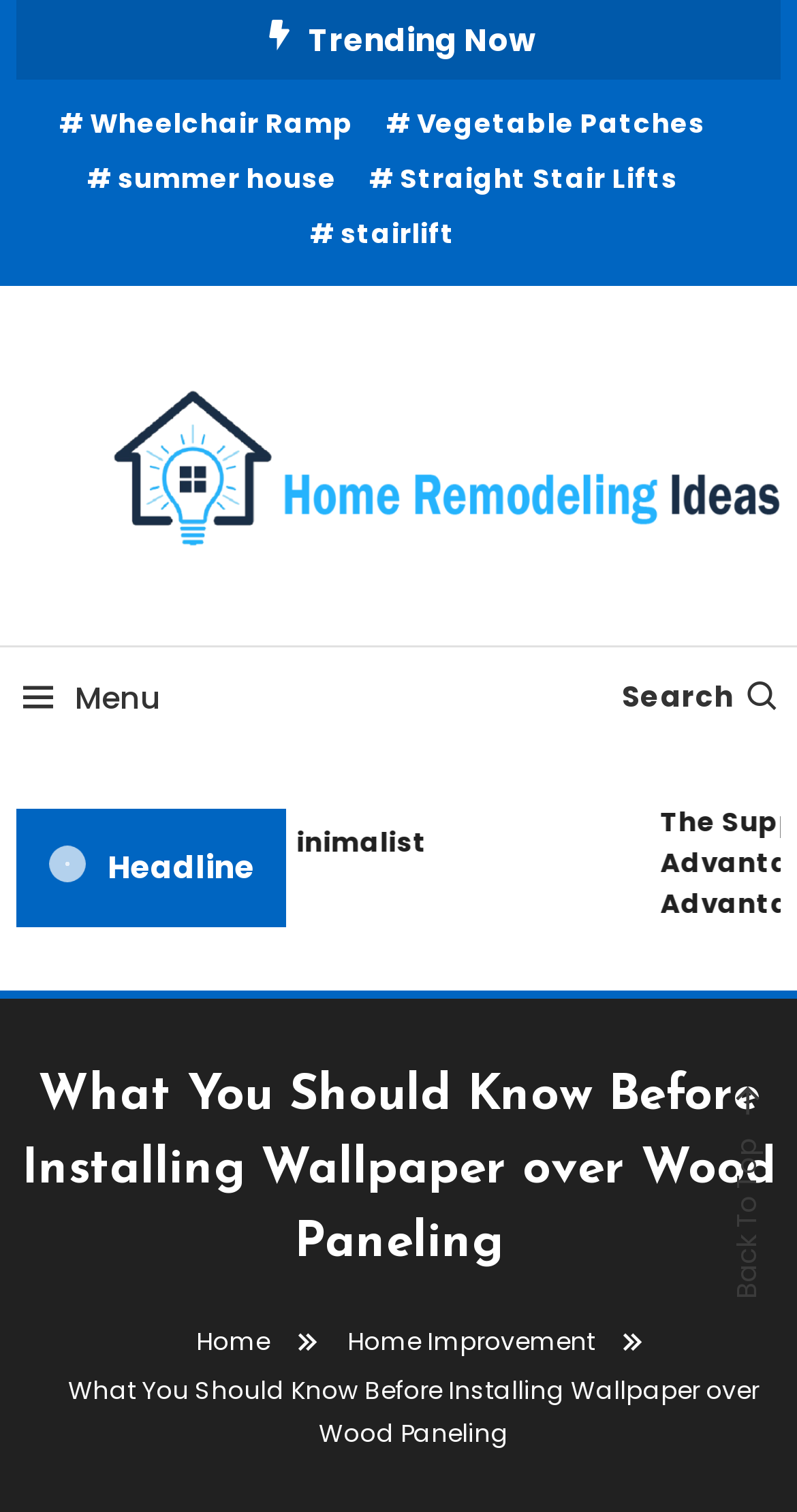Summarize the webpage with intricate details.

This webpage is about home remodeling ideas, specifically focusing on installing wallpaper over wood paneling. At the top, there is a section labeled "Trending Now" with four links to related topics: Wheelchair Ramp, Vegetable Patches, summer house, and Straight Stair Lifts. Below this section, there is a prominent link to "Home Remodeling Ideas" accompanied by an image, which takes up most of the width of the page. 

To the right of the image, there is a link to "Home Remodeling Ideas" again, followed by a text "Home Information". A menu icon and a search bar are located at the top right corner of the page. 

The main content of the page starts with a headline, followed by a link to an article titled "The Supportive Services Advantage of Medicare Advantage 2025", which seems out of place among the home remodeling topics. 

The main article title "What You Should Know Before Installing Wallpaper over Wood Paneling" is displayed prominently in a heading format. Below the title, there is a navigation section with breadcrumbs, showing the path "Home > Home Improvement". 

At the very bottom of the page, there is a "Back To Top" link, allowing users to quickly return to the top of the page.